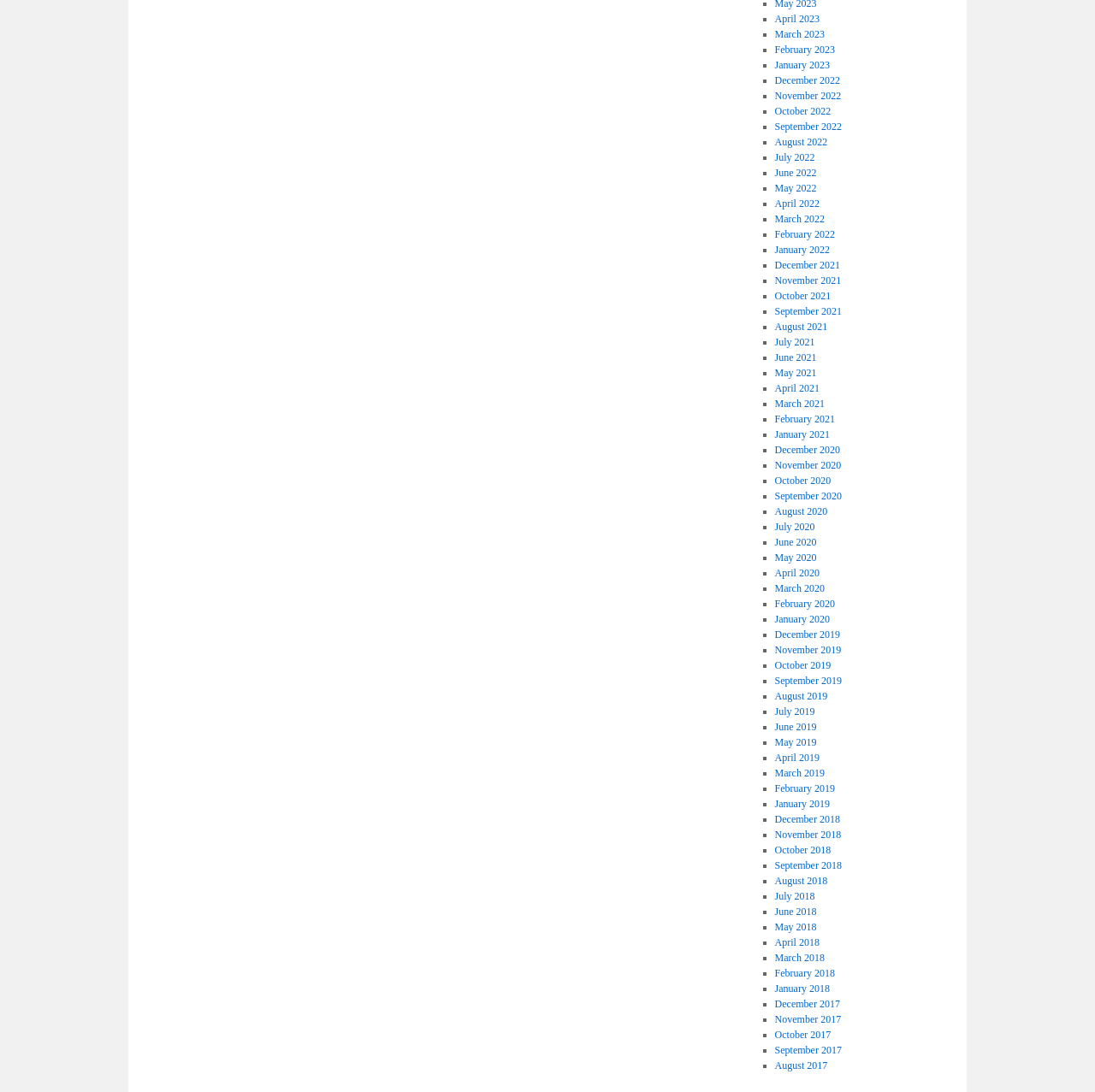What is the most recent month listed?
Based on the screenshot, provide a one-word or short-phrase response.

April 2023